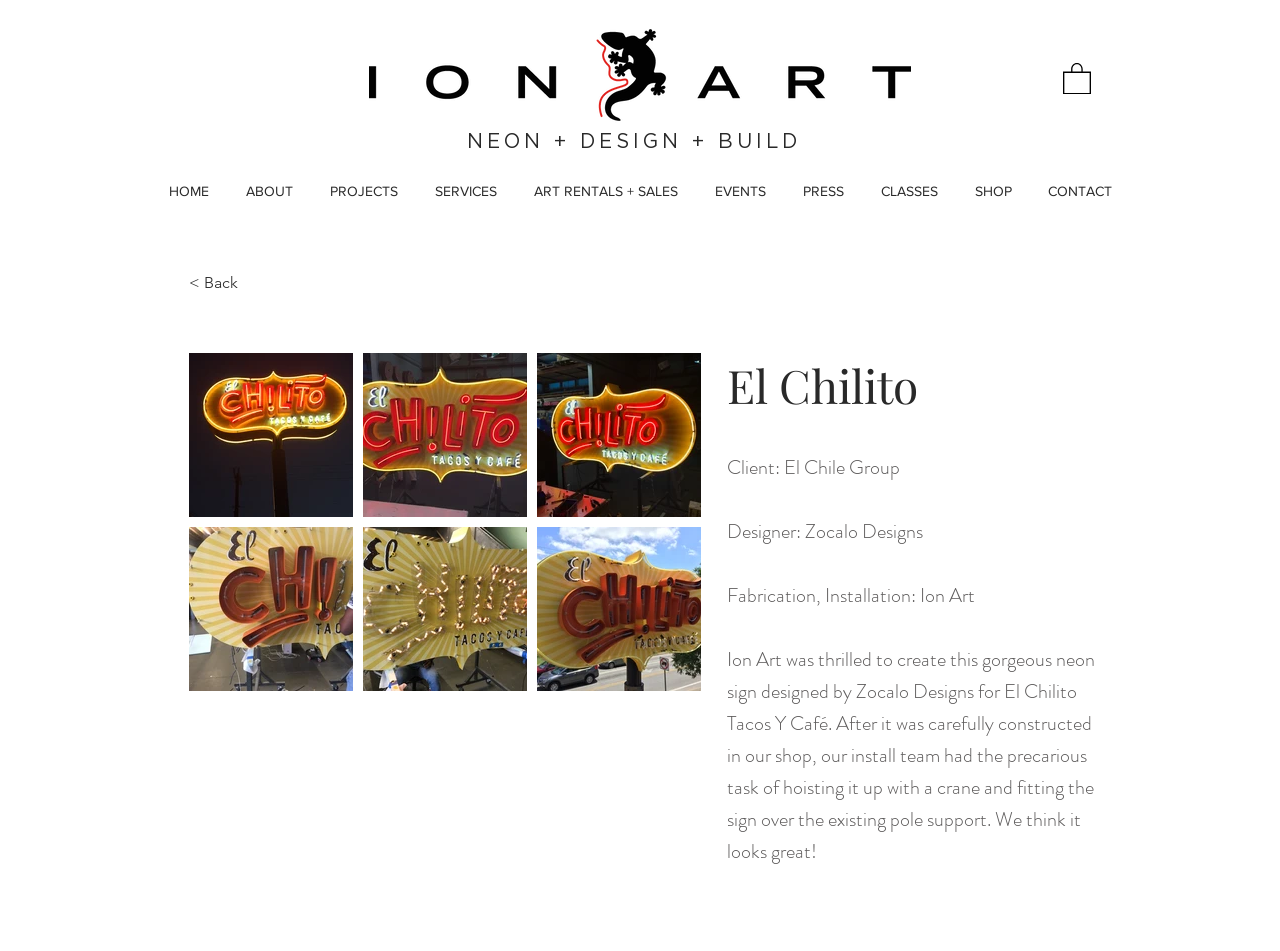Please find the bounding box for the UI component described as follows: "< Back".

[0.148, 0.277, 0.251, 0.319]